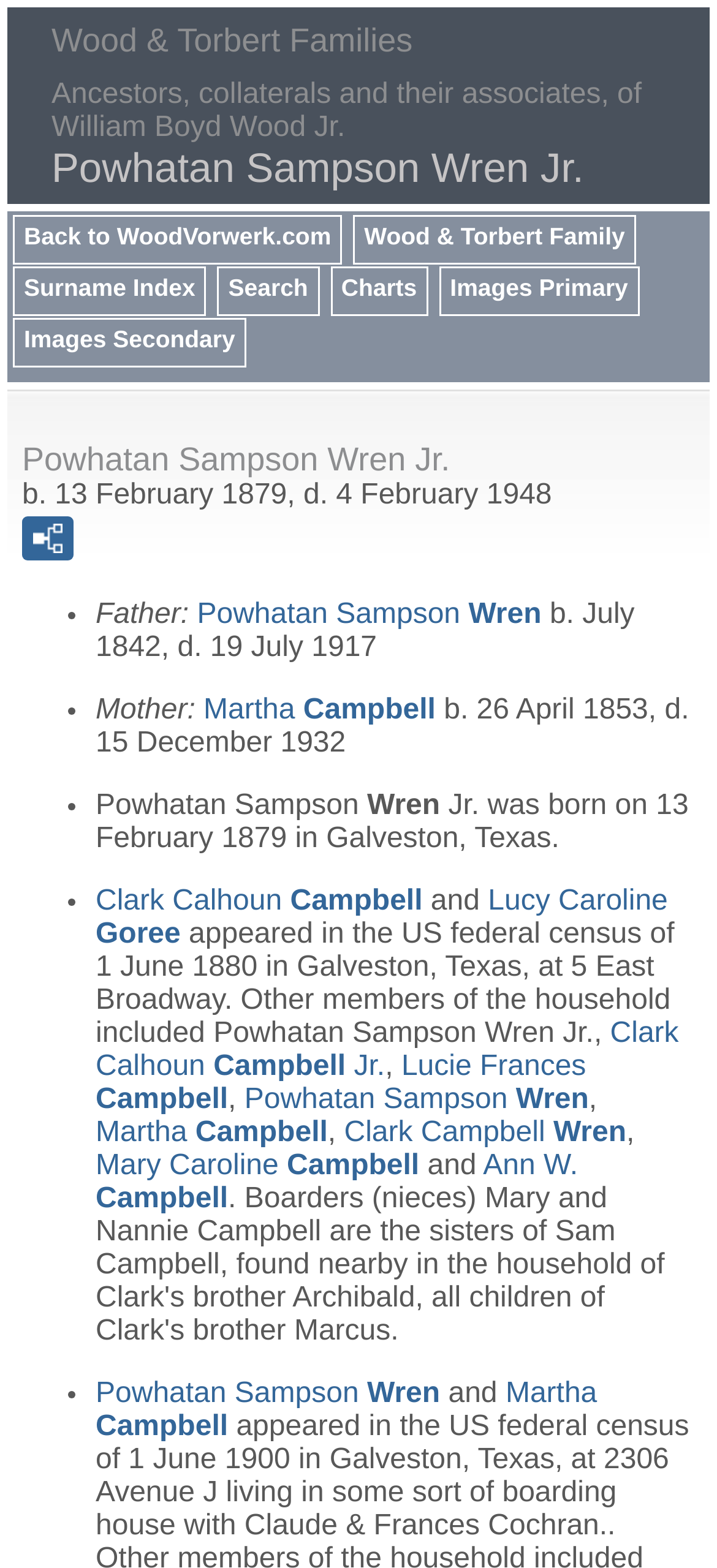Locate the bounding box of the UI element based on this description: "Clark Calhoun Campbell Jr.". Provide four float numbers between 0 and 1 as [left, top, right, bottom].

[0.133, 0.649, 0.947, 0.69]